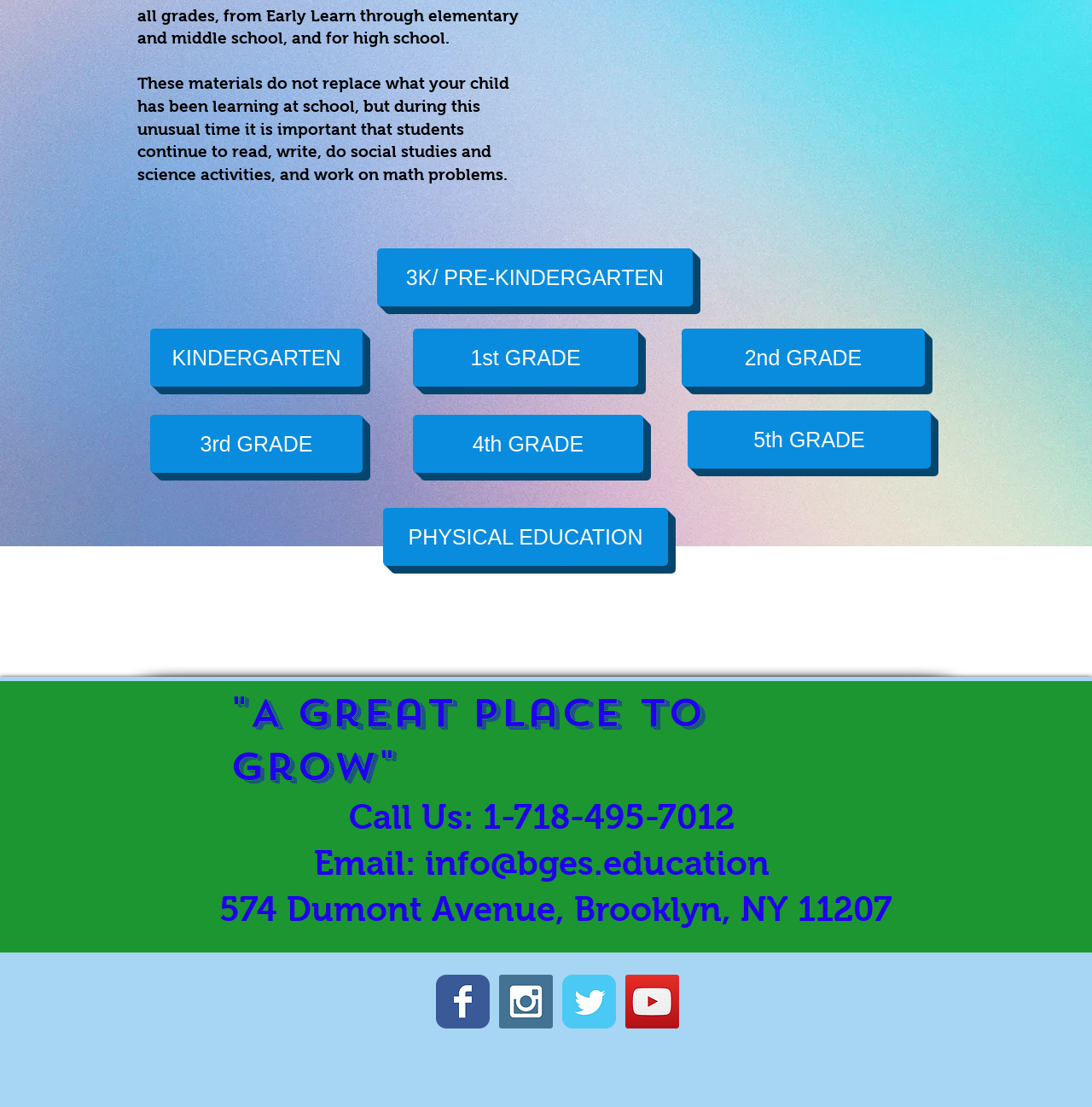Locate and provide the bounding box coordinates for the HTML element that matches this description: "aria-label="Instagram Social Icon"".

[0.457, 0.88, 0.506, 0.929]